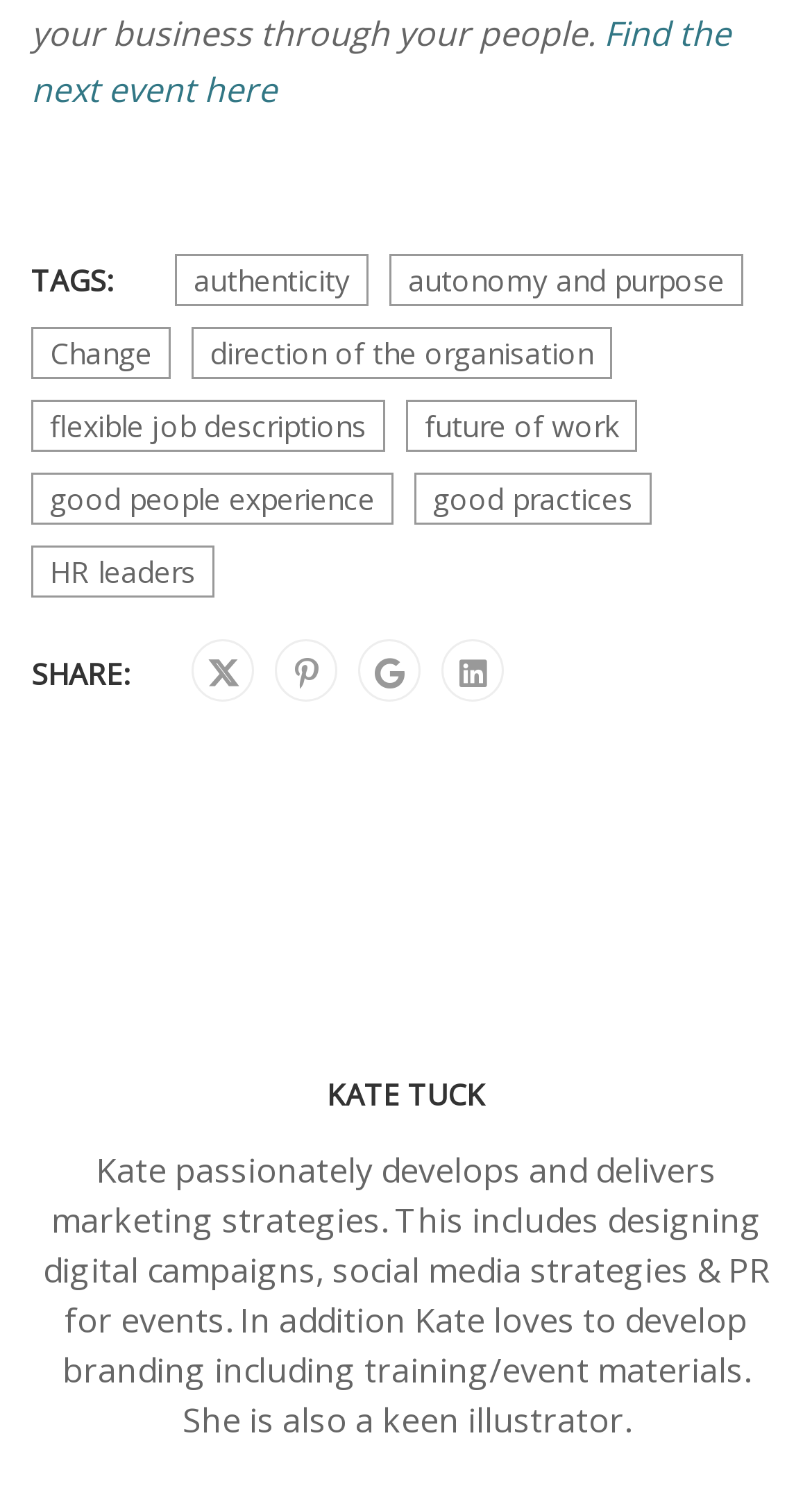Can you pinpoint the bounding box coordinates for the clickable element required for this instruction: "Explore authenticity"? The coordinates should be four float numbers between 0 and 1, i.e., [left, top, right, bottom].

[0.215, 0.171, 0.454, 0.206]